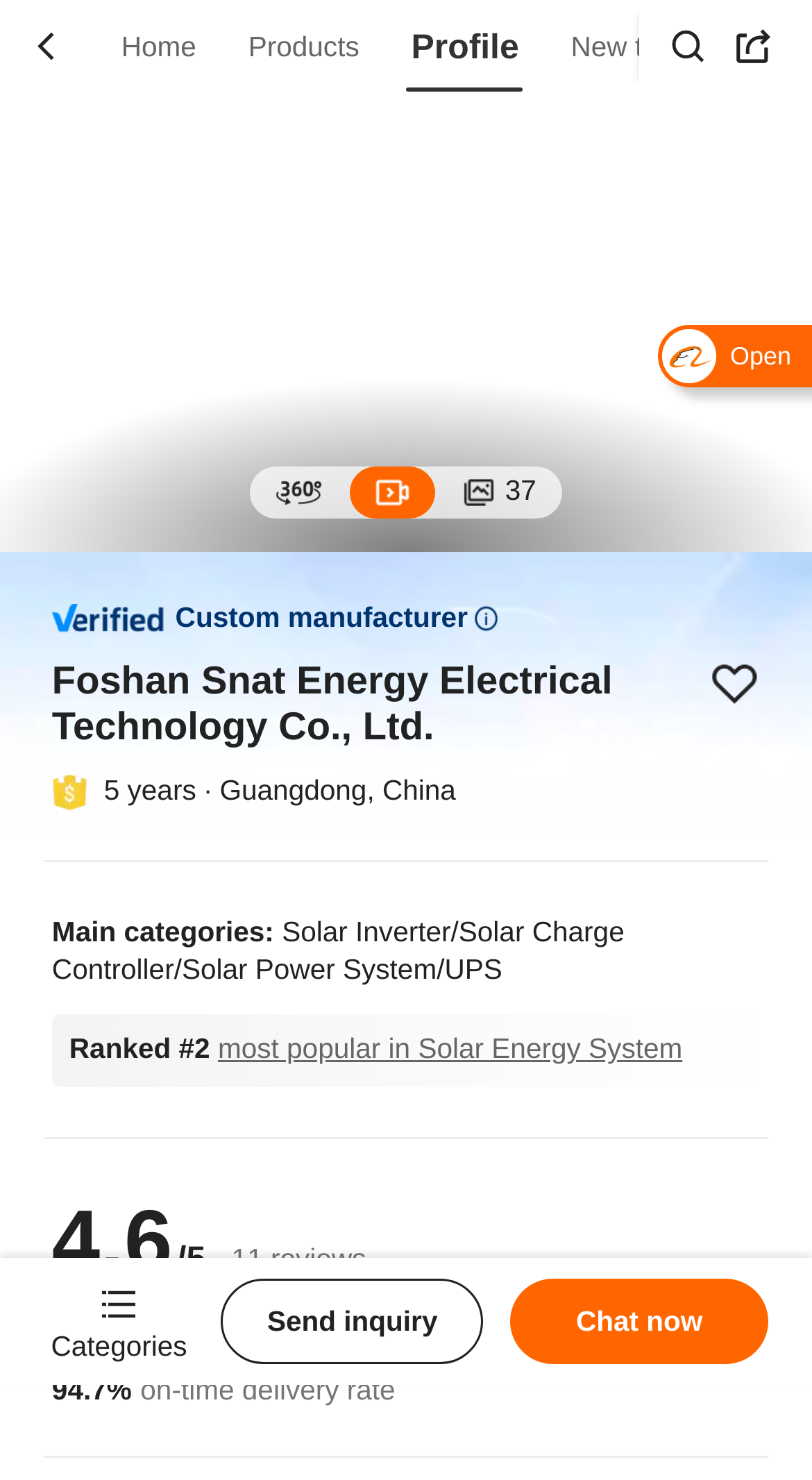Provide your answer to the question using just one word or phrase: What is the average response time?

≤3h